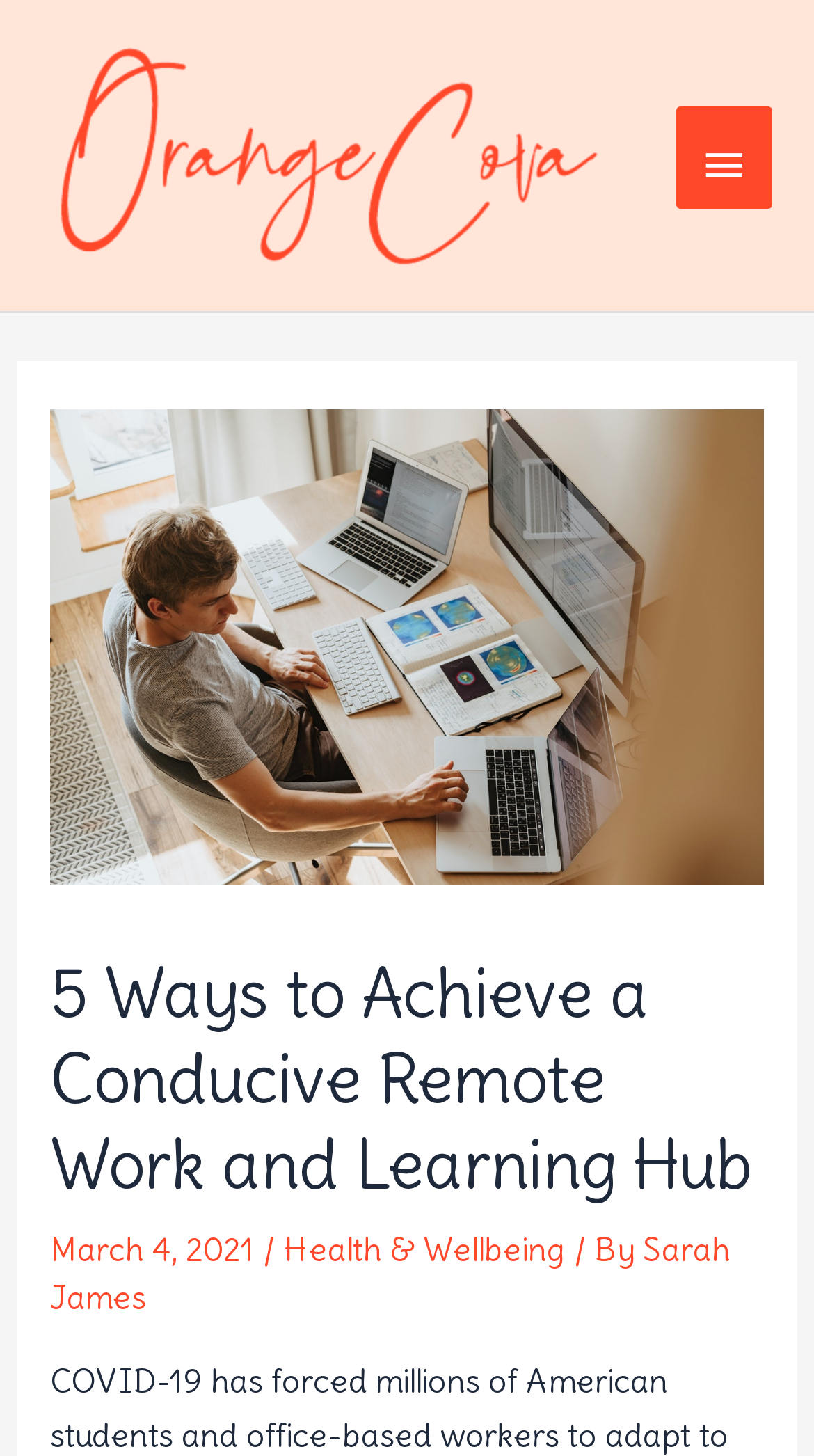What is the category of the article?
Examine the image and provide an in-depth answer to the question.

The category of the article is mentioned next to the date 'March 4, 2021', as a link 'Health & Wellbeing'.